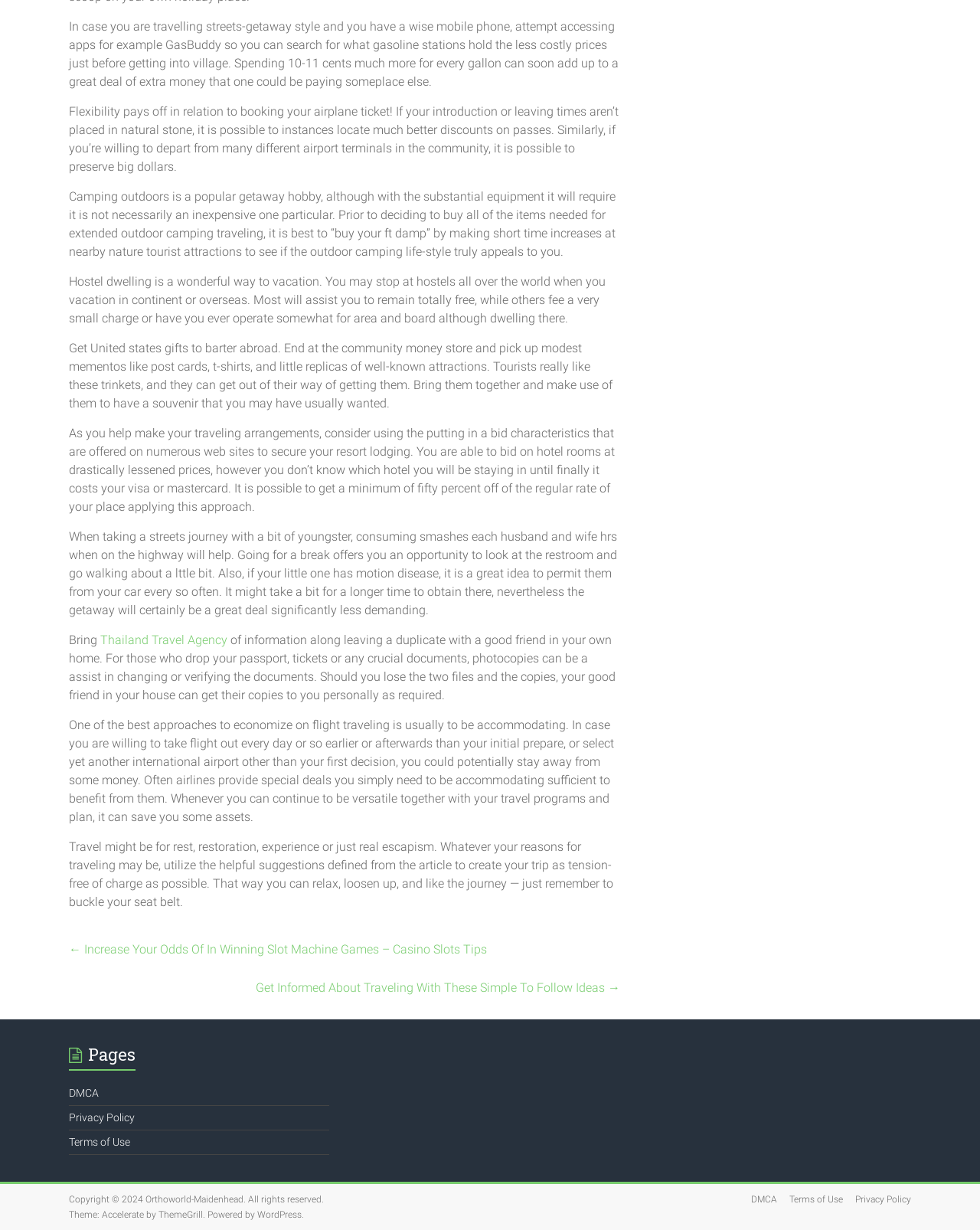Show the bounding box coordinates for the element that needs to be clicked to execute the following instruction: "Read more about traveling with the link Get Informed About Traveling With These Simple To Follow Ideas". Provide the coordinates in the form of four float numbers between 0 and 1, i.e., [left, top, right, bottom].

[0.261, 0.794, 0.633, 0.812]